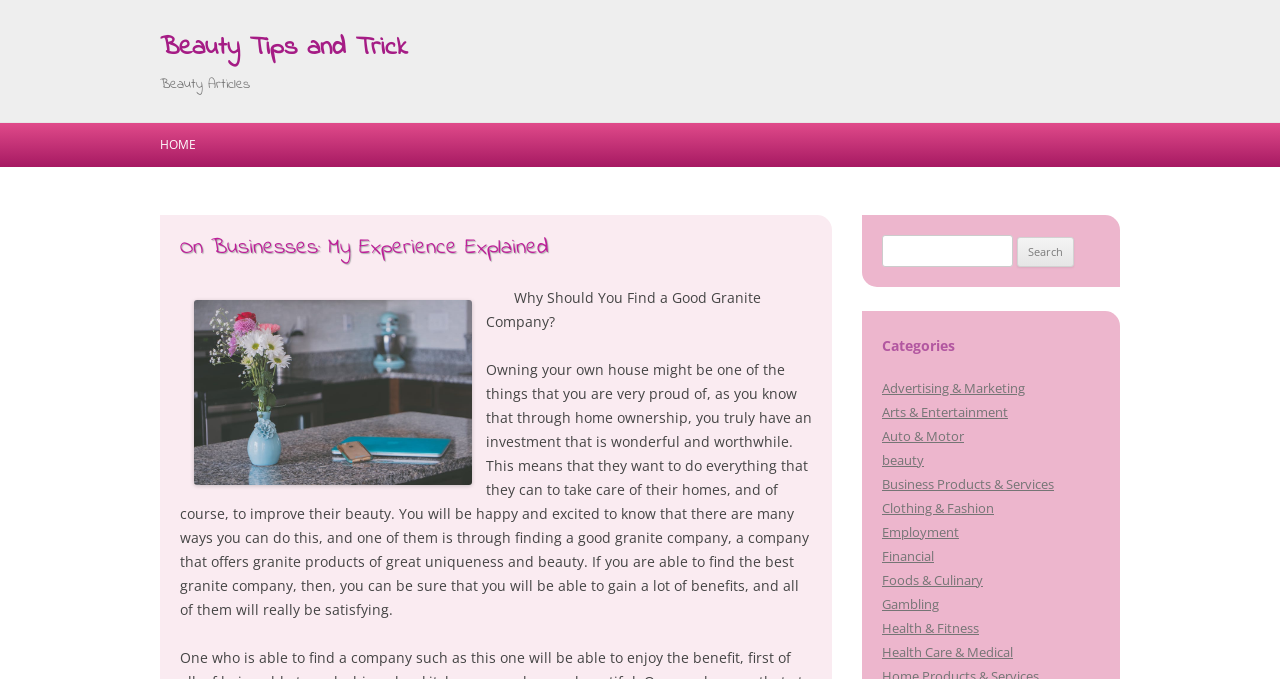Generate a comprehensive description of the contents of the webpage.

The webpage is about beauty tips and tricks, with a focus on businesses and personal experiences. At the top, there is a heading that reads "Beauty Tips and Trick" with a link to the same title. Below this, there is another heading that says "Beauty Articles". 

On the left side, there is a navigation menu with links to different sections, including "HOME", "Skip to content", and categories such as "Advertising & Marketing", "Arts & Entertainment", "Auto & Motor", and more. The "HOME" link is accompanied by a header that displays the title "On Businesses: My Experience Explained" and an image.

In the main content area, there is a static text that discusses the importance of finding a good granite company for home improvement. The text explains that owning a house is a significant investment and that taking care of it is essential. It suggests that finding a good granite company can provide unique and beautiful products that can enhance the beauty of one's home.

On the right side, there is a search bar with a label "Search for:" and a button to initiate the search. Below the search bar, there are links to various categories, including "beauty", "Business Products & Services", "Clothing & Fashion", and more.